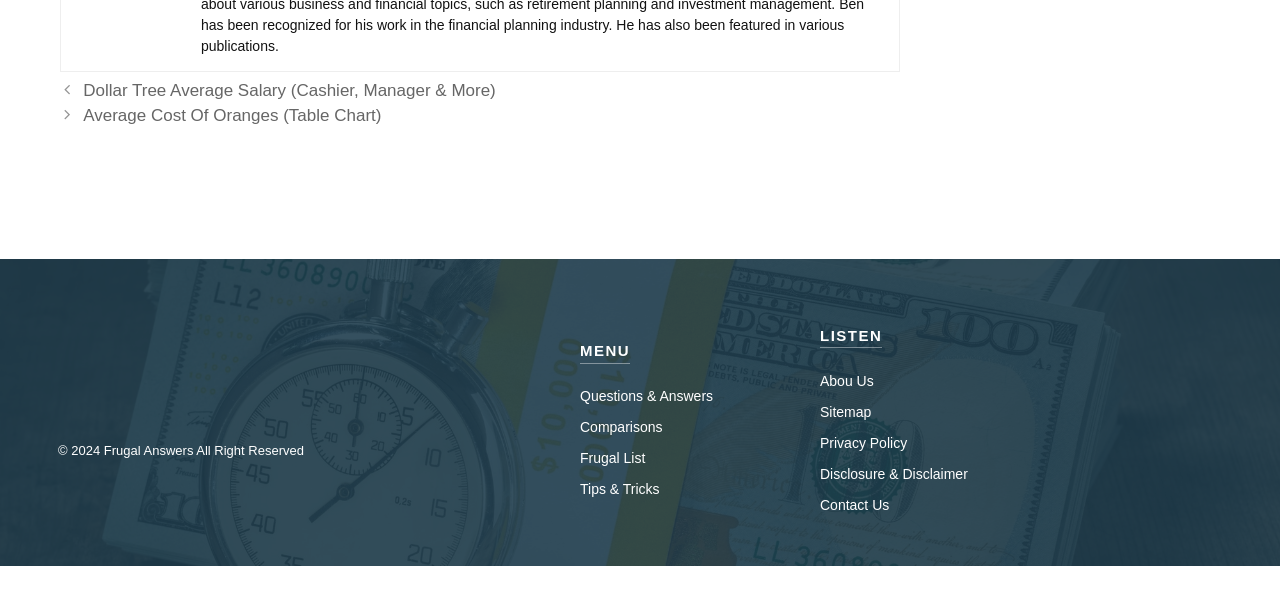Please locate the clickable area by providing the bounding box coordinates to follow this instruction: "view comparisons".

[0.453, 0.704, 0.518, 0.731]